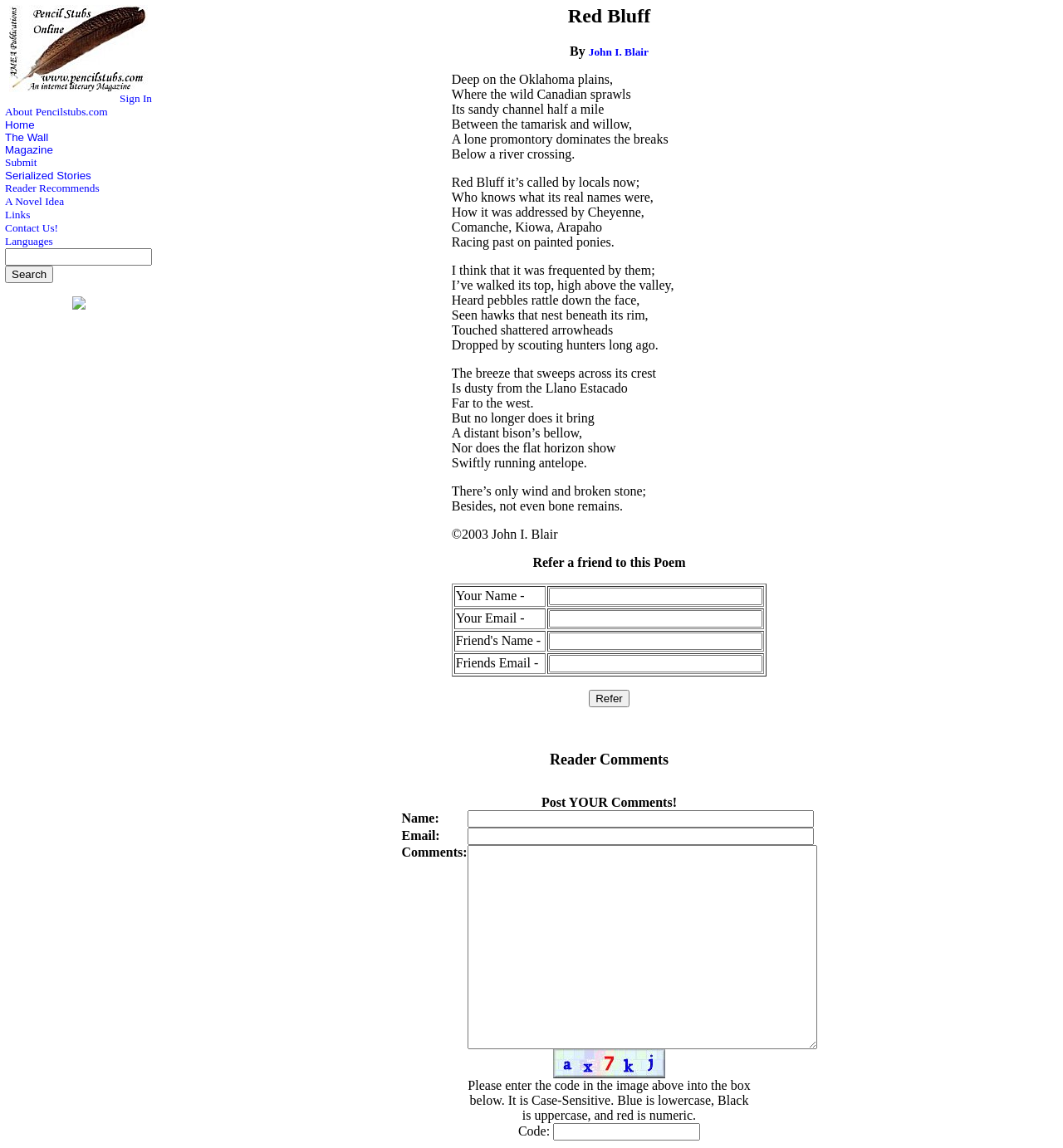Extract the bounding box coordinates for the described element: "A Novel Idea". The coordinates should be represented as four float numbers between 0 and 1: [left, top, right, bottom].

[0.005, 0.17, 0.06, 0.181]